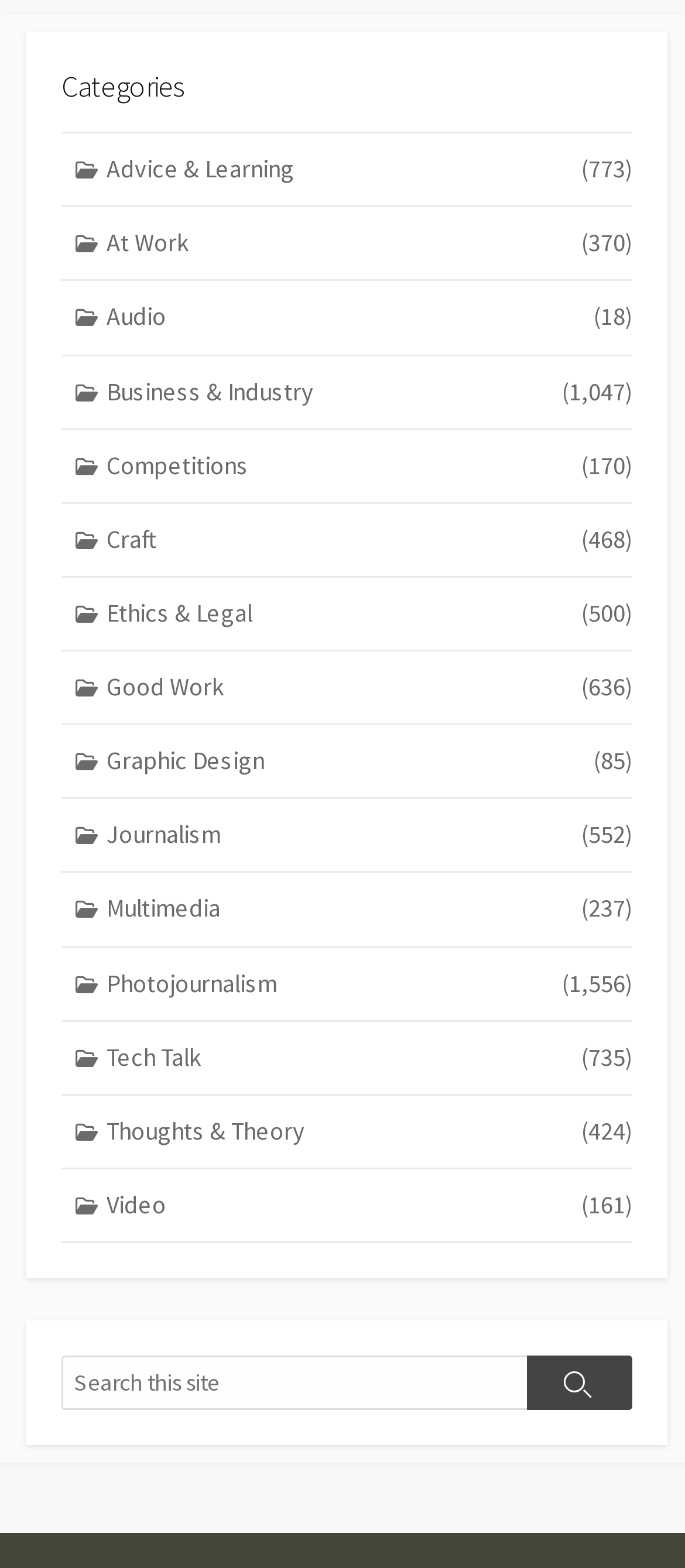What is the last category listed?
Carefully analyze the image and provide a thorough answer to the question.

I looked at the list of categories and found that 'Video' is the last one listed, with 161 items.